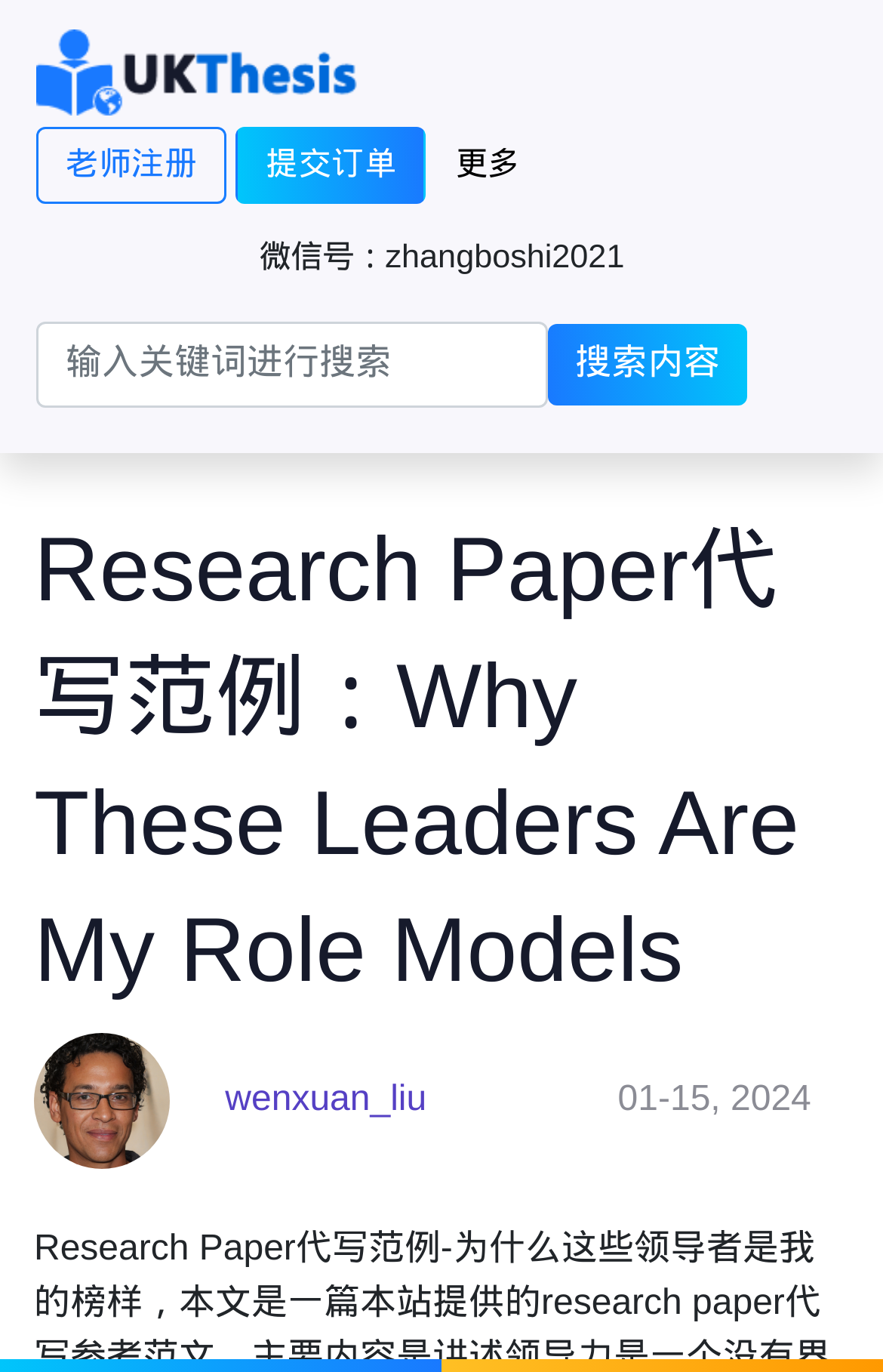How many links are there in the breadcrumb navigation?
Please provide a single word or phrase based on the screenshot.

3